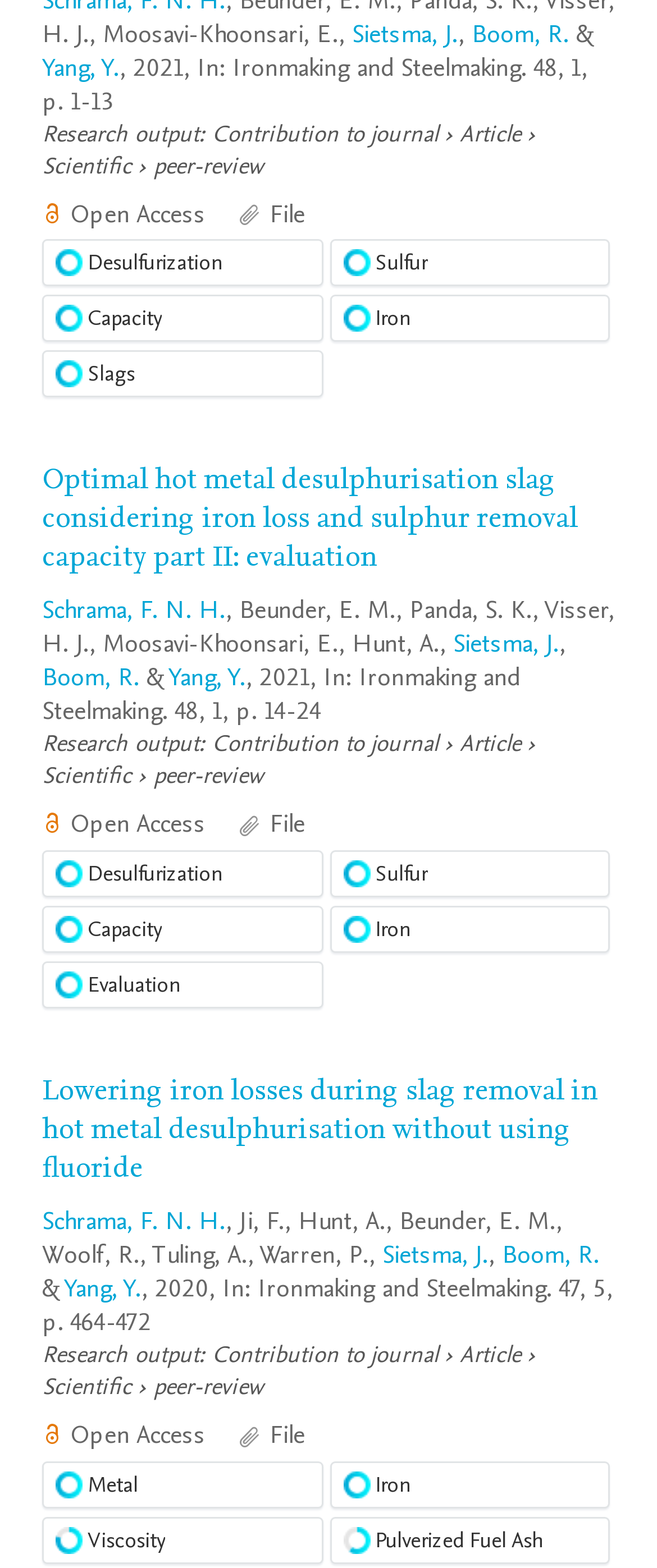From the webpage screenshot, identify the region described by Pulverized Fuel Ash 60%. Provide the bounding box coordinates as (top-left x, top-left y, bottom-right x, bottom-right y), with each value being a floating point number between 0 and 1.

[0.502, 0.968, 0.929, 0.998]